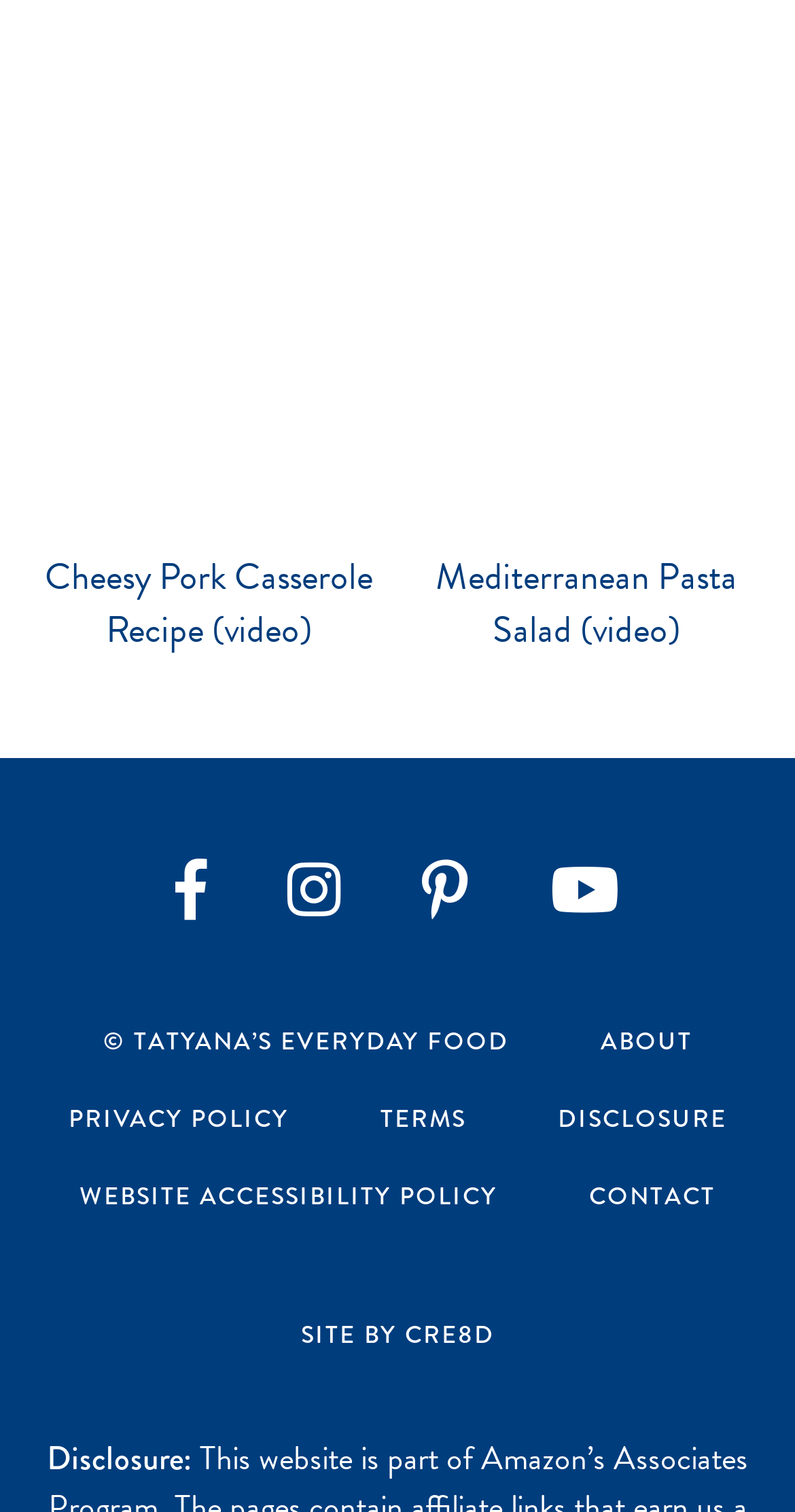Please identify the bounding box coordinates of the element that needs to be clicked to perform the following instruction: "Watch the cheesy pork casserole recipe video".

[0.051, 0.003, 0.474, 0.434]